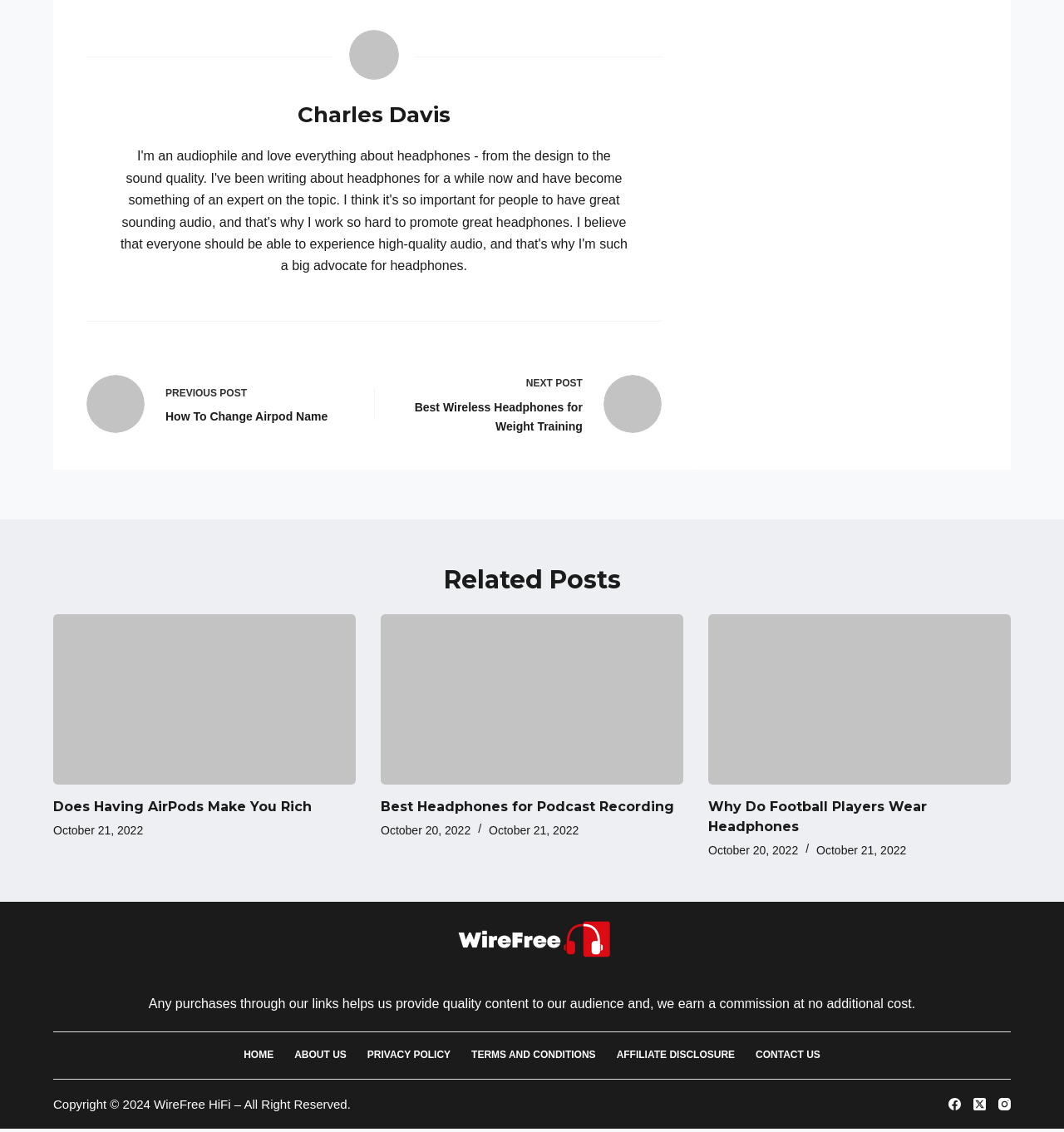Identify the bounding box for the UI element described as: "Home". The coordinates should be four float numbers between 0 and 1, i.e., [left, top, right, bottom].

[0.219, 0.93, 0.267, 0.941]